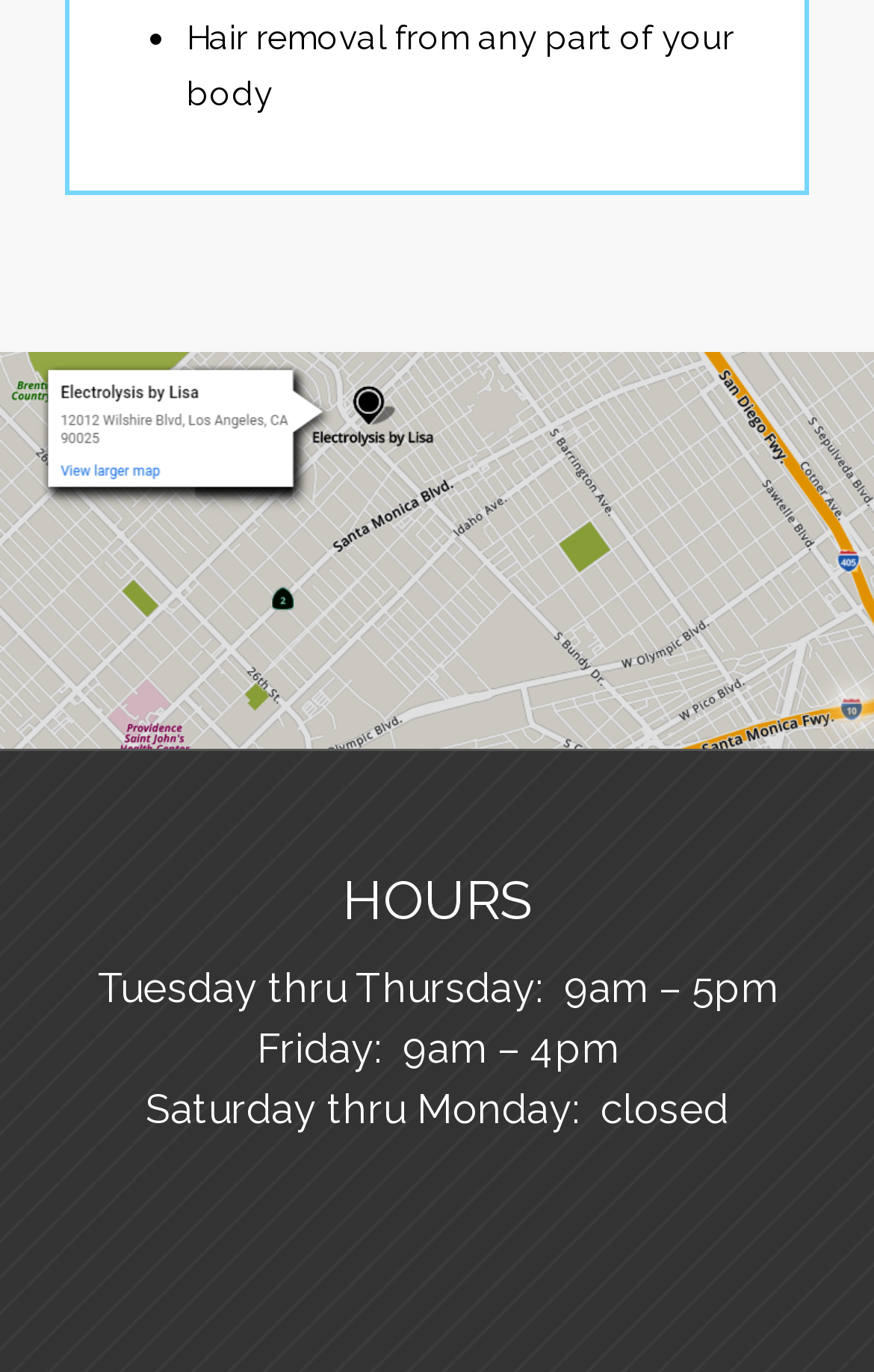Bounding box coordinates are specified in the format (top-left x, top-left y, bottom-right x, bottom-right y). All values are floating point numbers bounded between 0 and 1. Please provide the bounding box coordinate of the region this sentence describes: aria-label="electrolysis map"

[0.0, 0.257, 1.0, 0.557]